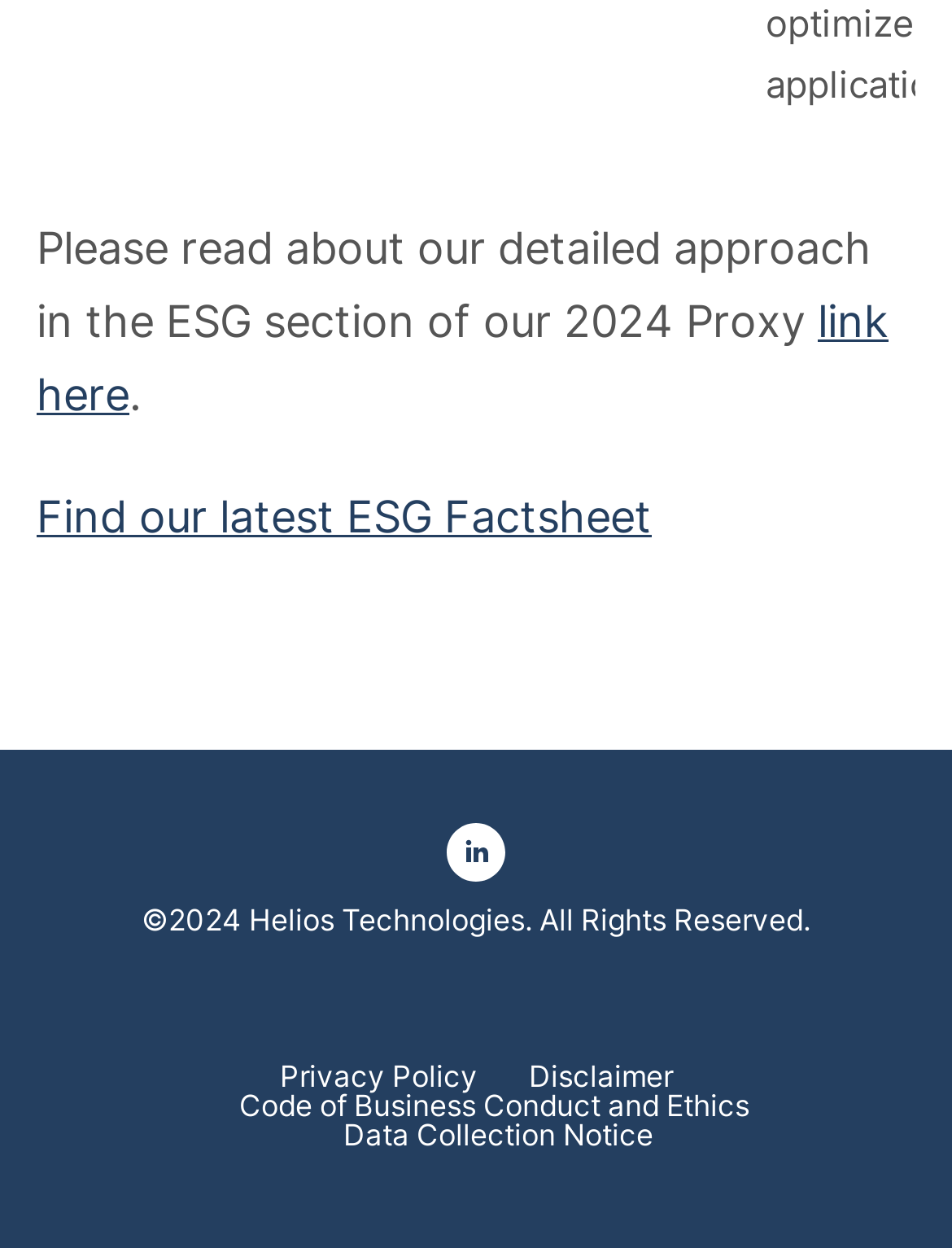Provide a short, one-word or phrase answer to the question below:
What social media platform is linked in the footer?

LinkedIn